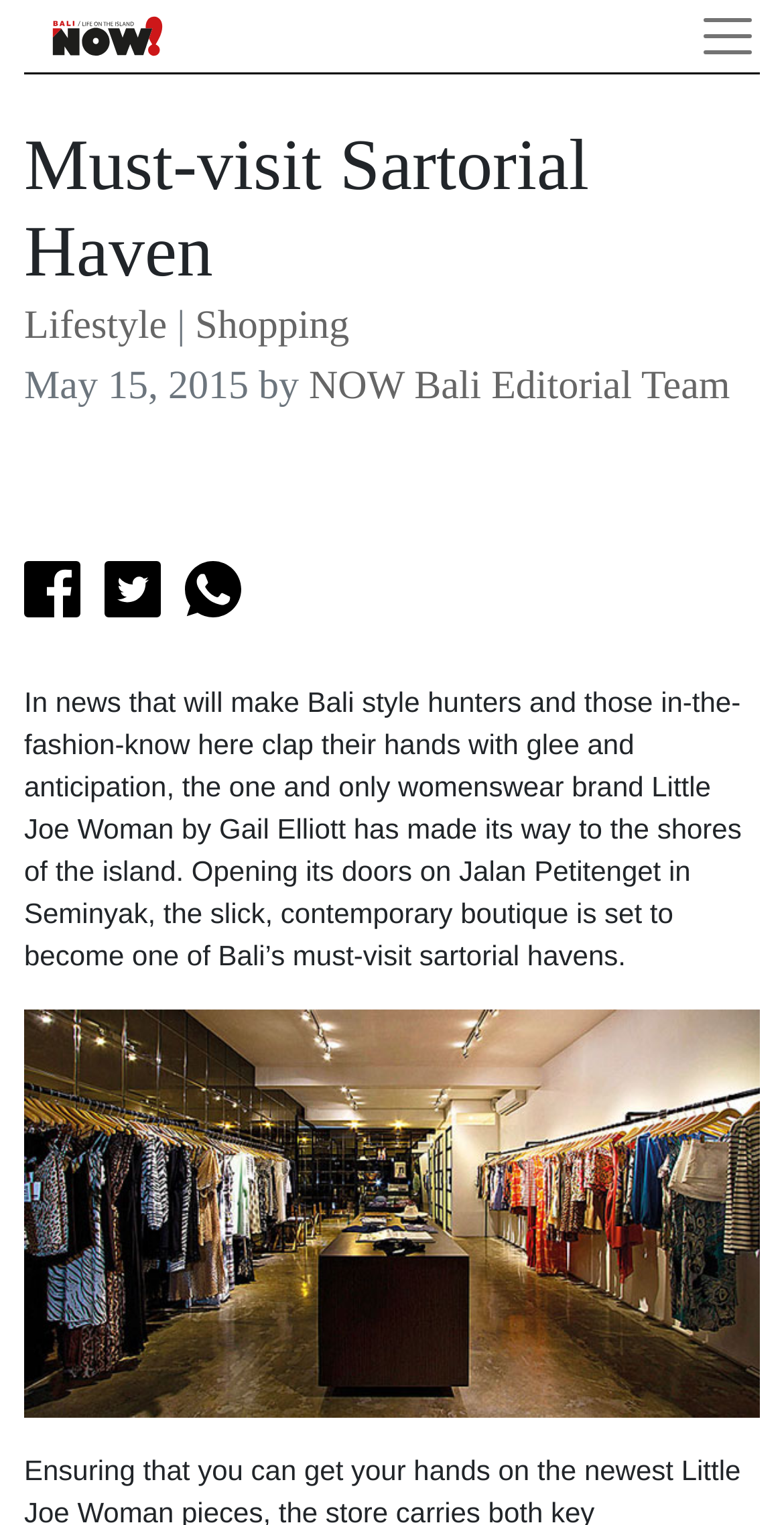Determine the bounding box coordinates for the HTML element mentioned in the following description: "aria-label="Toggle navigation"". The coordinates should be a list of four floats ranging from 0 to 1, represented as [left, top, right, bottom].

[0.887, 0.003, 0.969, 0.045]